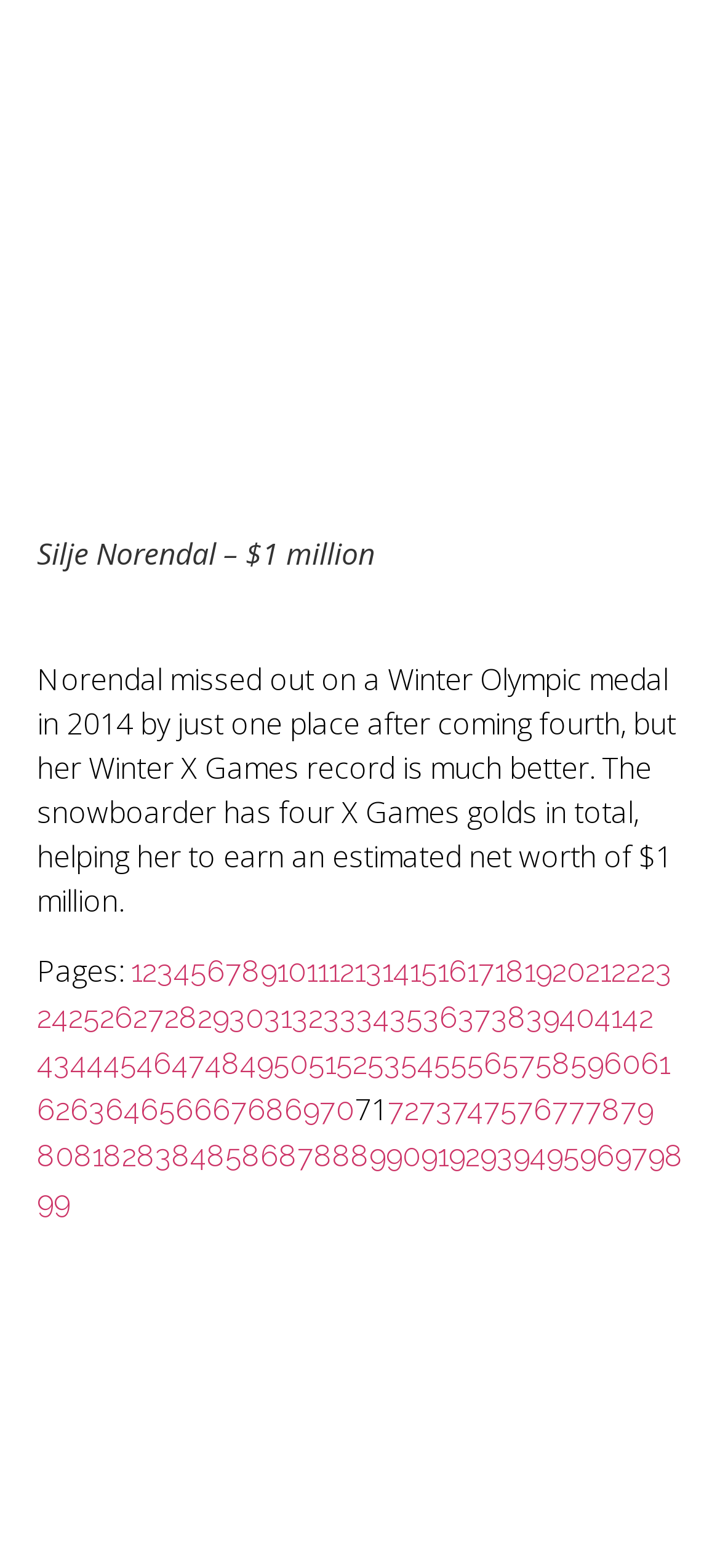What is Silje Norendal's achievement in Winter Olympic?
We need a detailed and meticulous answer to the question.

According to the text, Silje Norendal missed out on a Winter Olympic medal in 2014 by just one place, which means she came fourth.